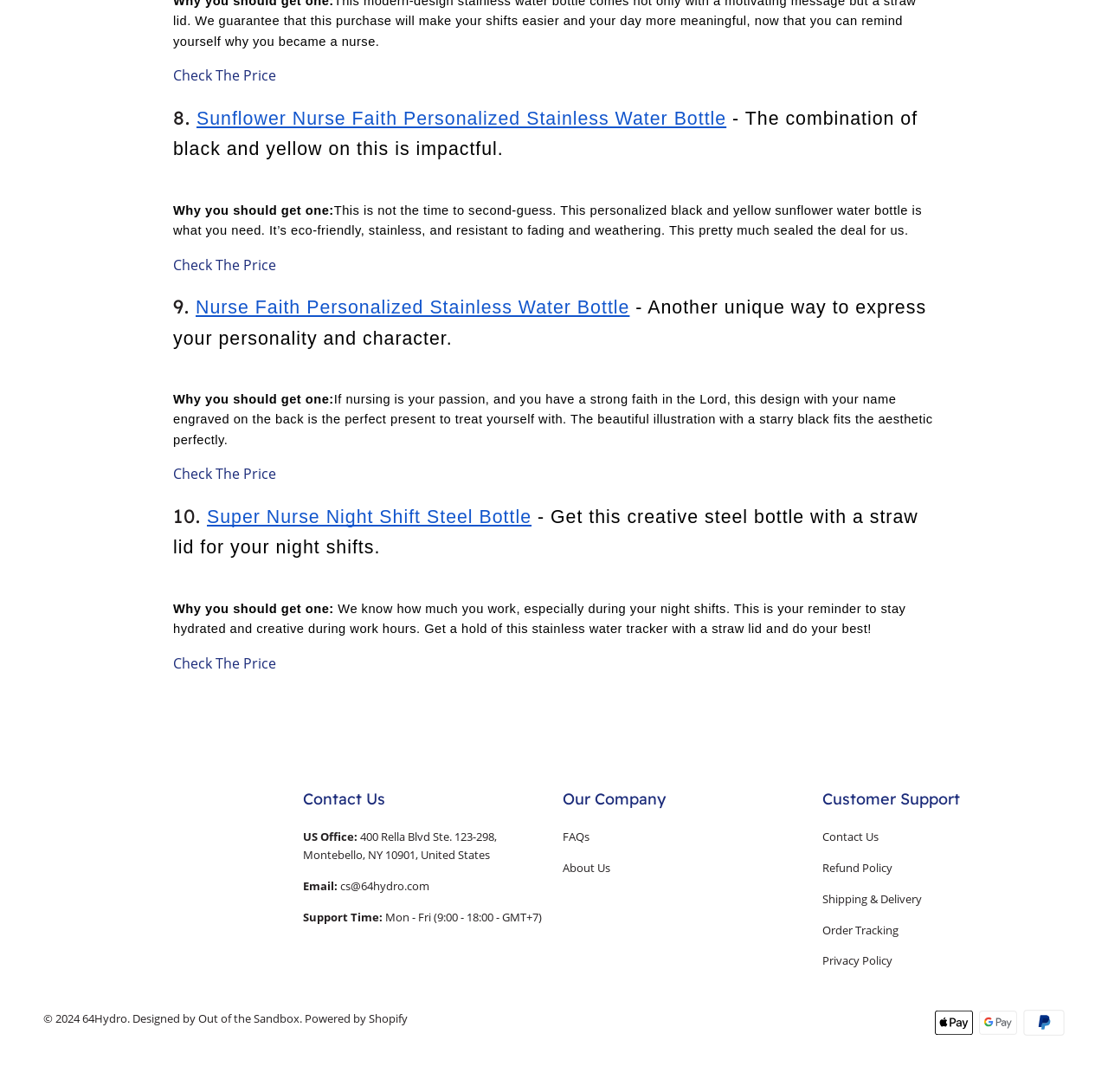Locate the bounding box coordinates of the clickable area needed to fulfill the instruction: "Check the price of Sunflower Nurse Faith Personalized Stainless Water Bottle".

[0.156, 0.061, 0.249, 0.078]